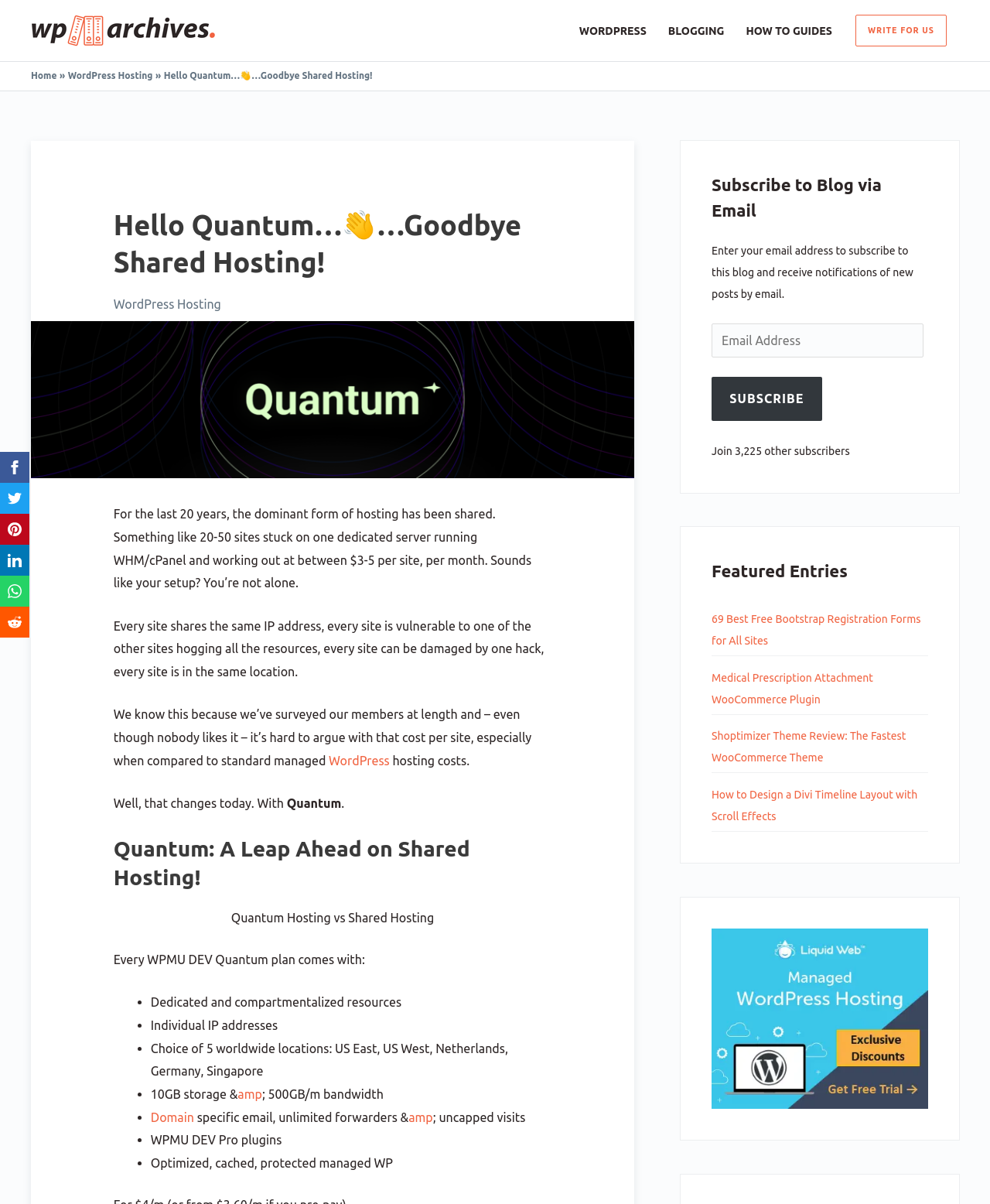Please specify the bounding box coordinates of the clickable section necessary to execute the following command: "Click on the 'WORDPRESS' link in the site navigation".

[0.574, 0.0, 0.664, 0.051]